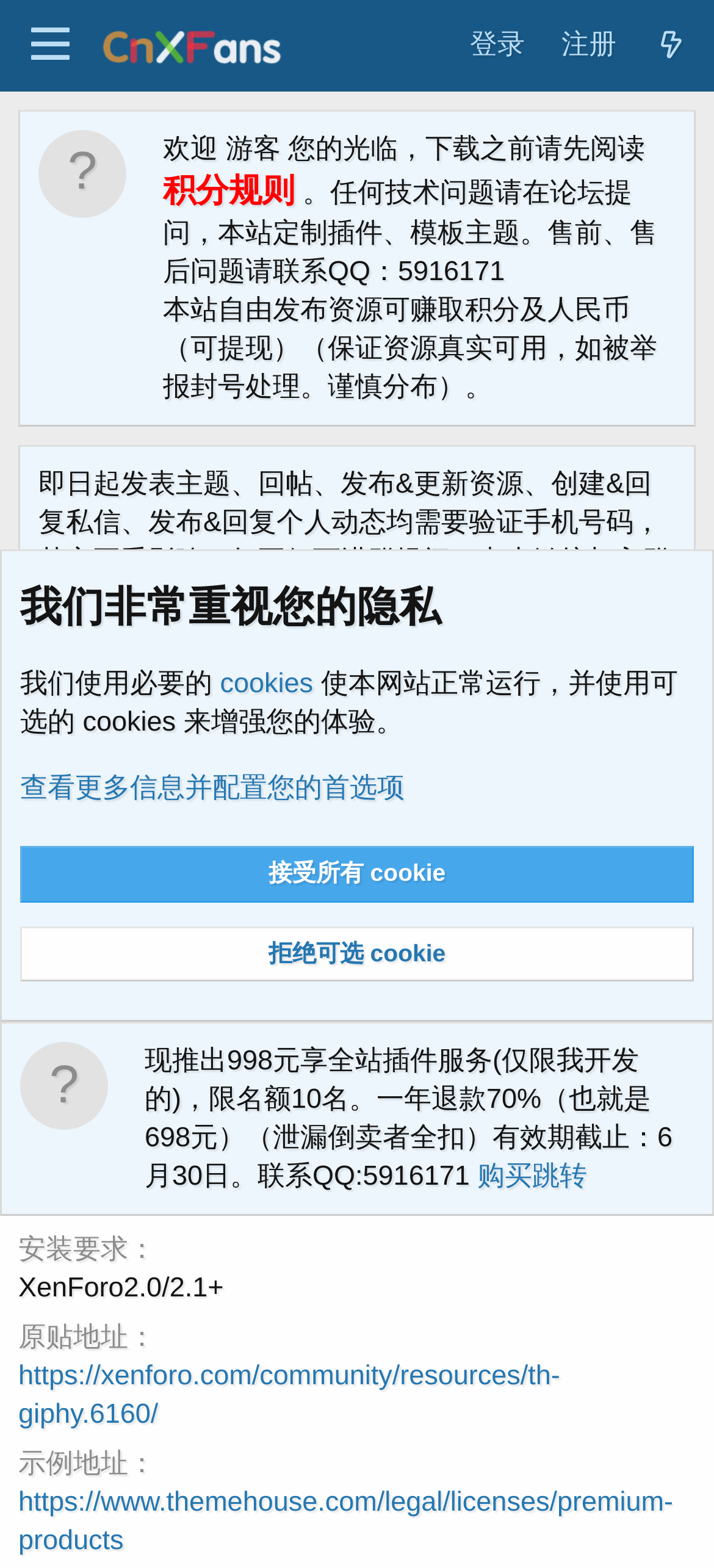Illustrate the webpage's structure and main components comprehensively.

This webpage is about a Giphy plugin for XenForo 2, a popular library of animated GIFs. At the top, there is a menu button and a link to the XenForo Chinese community. On the right side, there are links to log in, register, and view the latest news.

Below the top navigation, there is a welcome message for guests, followed by a paragraph explaining the rules for downloading resources and a warning about verifying phone numbers. There is also a link to join a discussion group.

On the left side, there is a section with links to XenForo 2.1 plugins and a heading that reads "[TH] Giphy 1.0.3 Patch Level 1". Below this, there is information about the author, creation date, and tags.

The main content area is divided into sections, including an overview, history, and details about the plugin. The details section is further divided into subsections, including compatible versions, installation requirements, original post address, and example address. Each subsection has a term and a description.

At the bottom of the page, there is a heading that reads "We highly value your privacy" and a paragraph explaining the use of necessary and optional cookies. There are also links to view more information and configure preferences, as well as buttons to accept or reject optional cookies.

Finally, there is a promotional message offering a limited-time discount on a plugin service, with a link to purchase.